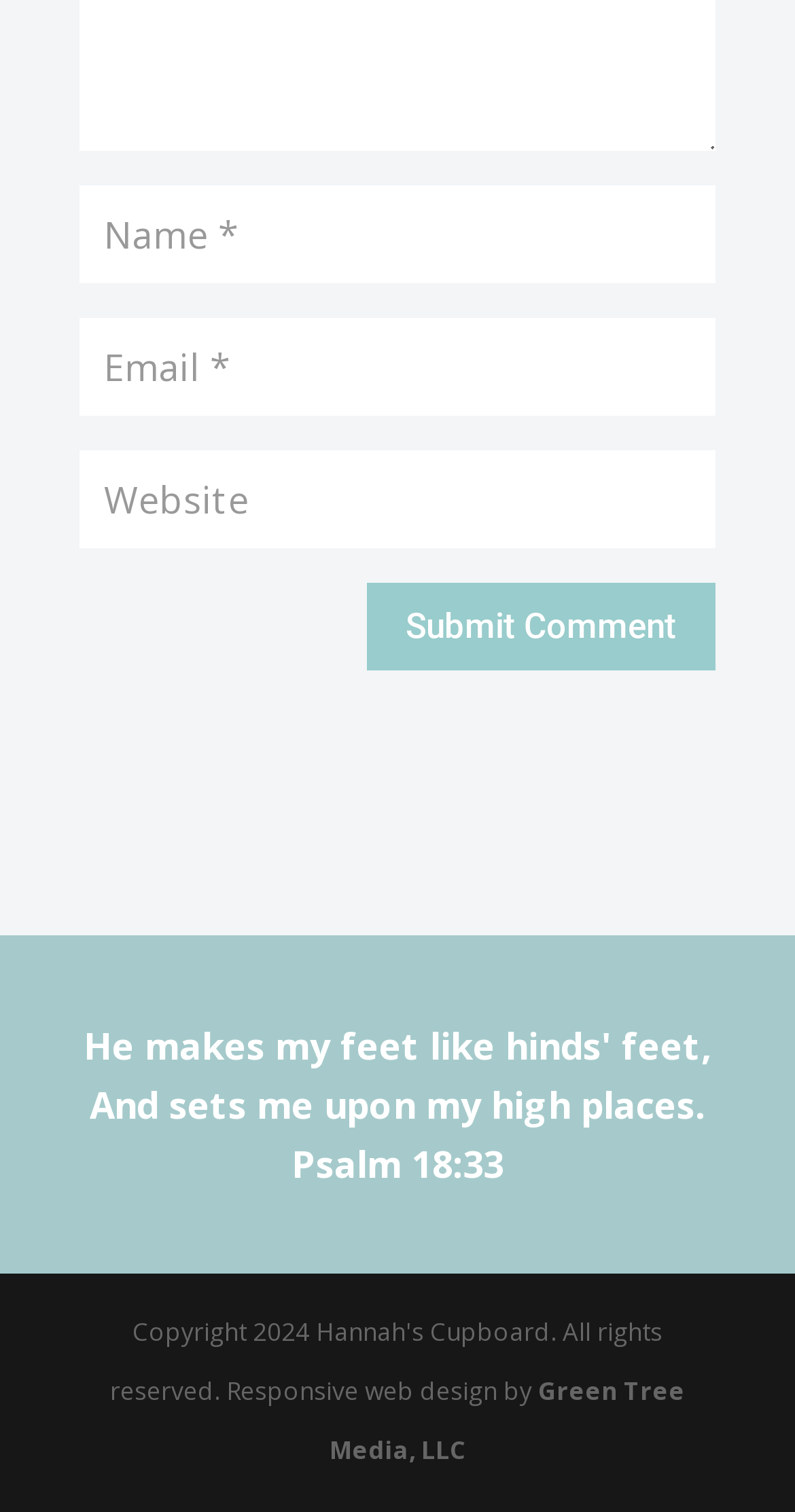What is the purpose of the button? Look at the image and give a one-word or short phrase answer.

Submit Comment